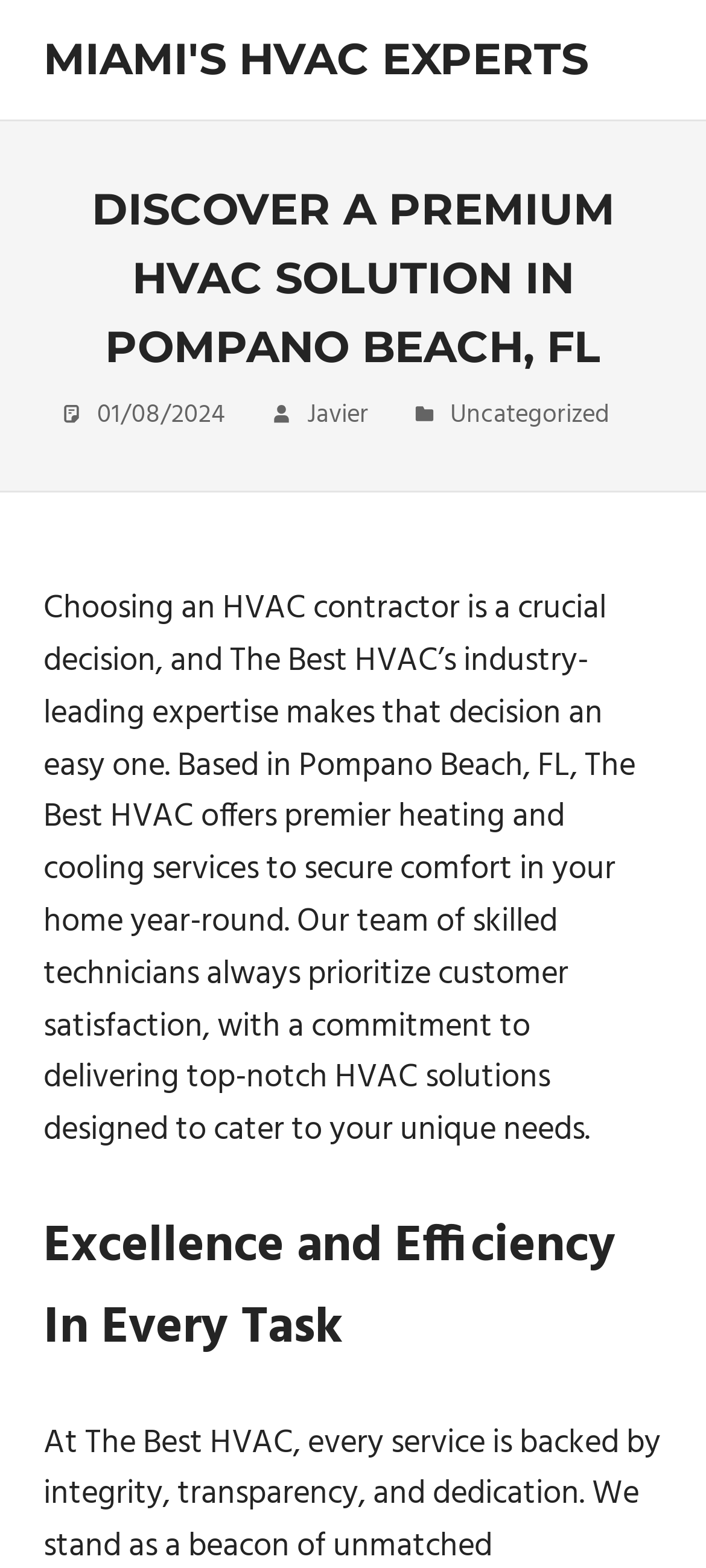What is the date mentioned on the webpage?
Deliver a detailed and extensive answer to the question.

I found this answer by looking at the link element '01/08/2024' which is accompanied by a time element, suggesting that it is a specific date mentioned on the webpage.